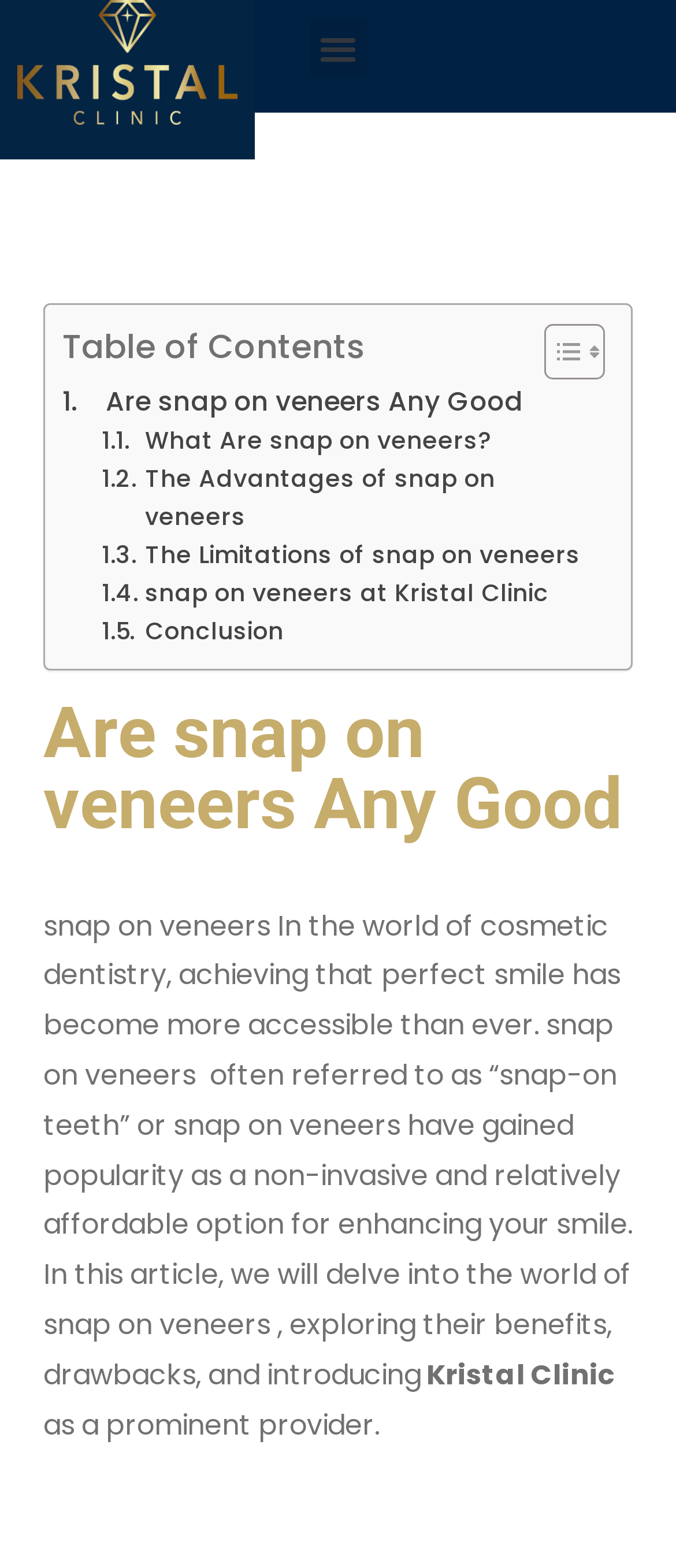What is the topic of the article?
Based on the screenshot, provide your answer in one word or phrase.

snap on veneers